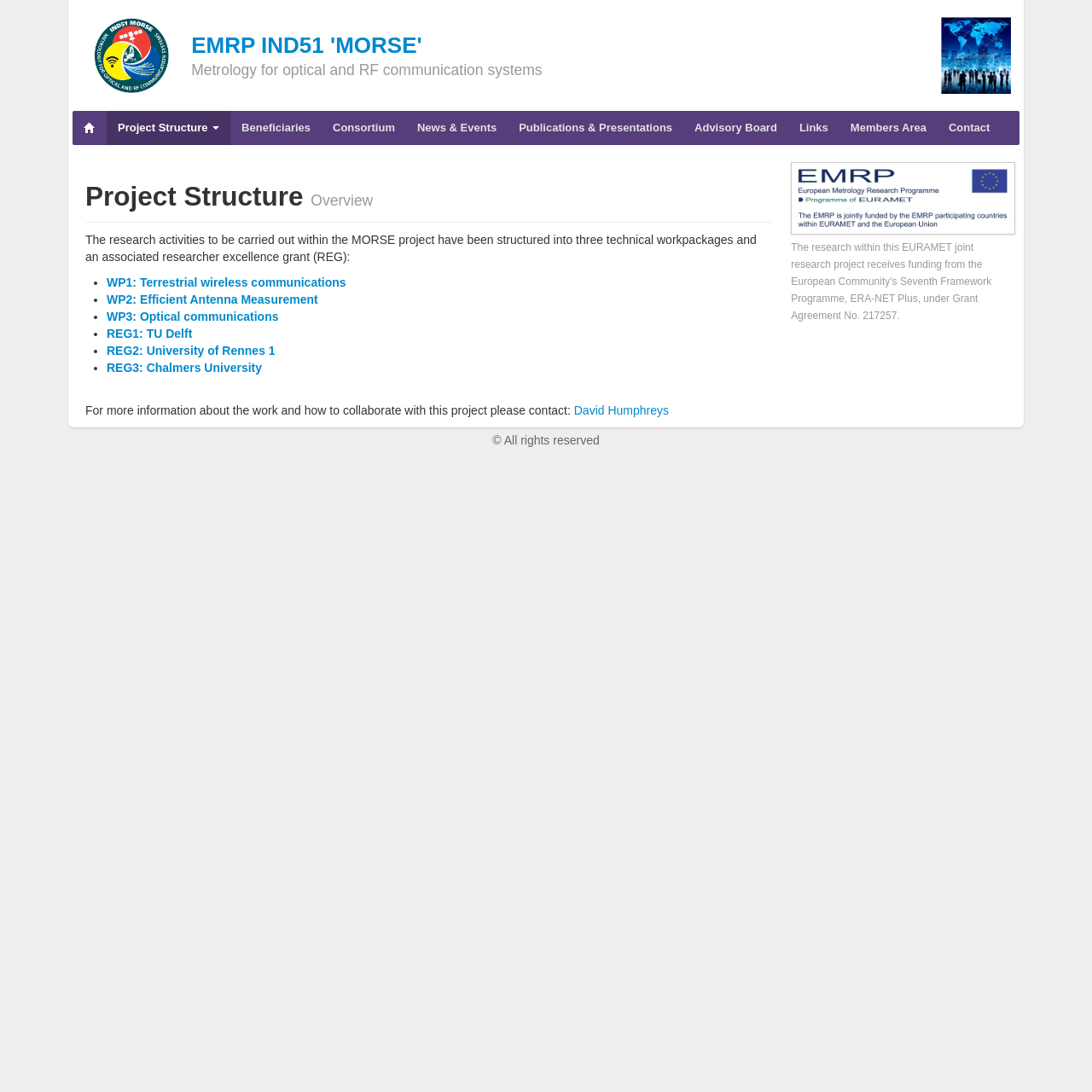Who should be contacted for more information about the project?
Based on the image content, provide your answer in one word or a short phrase.

David Humphreys